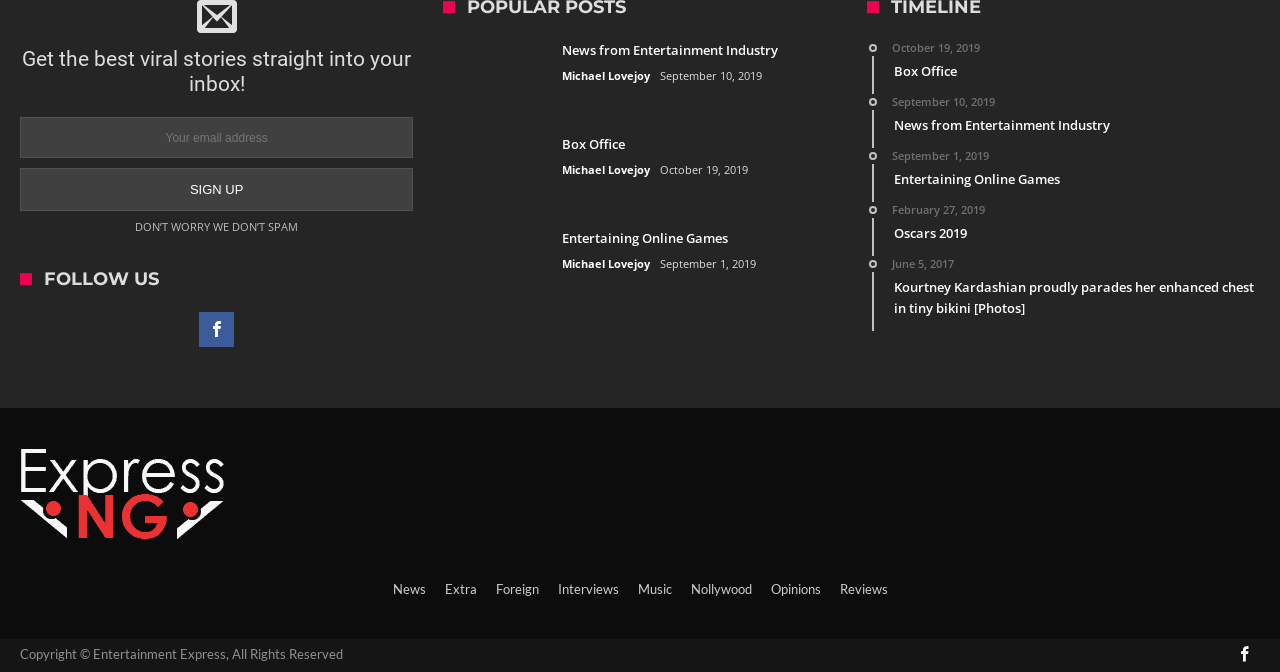Find the bounding box coordinates of the area that needs to be clicked in order to achieve the following instruction: "Read the popular post 'News from Entertainment Industry'". The coordinates should be specified as four float numbers between 0 and 1, i.e., [left, top, right, bottom].

[0.439, 0.061, 0.608, 0.088]